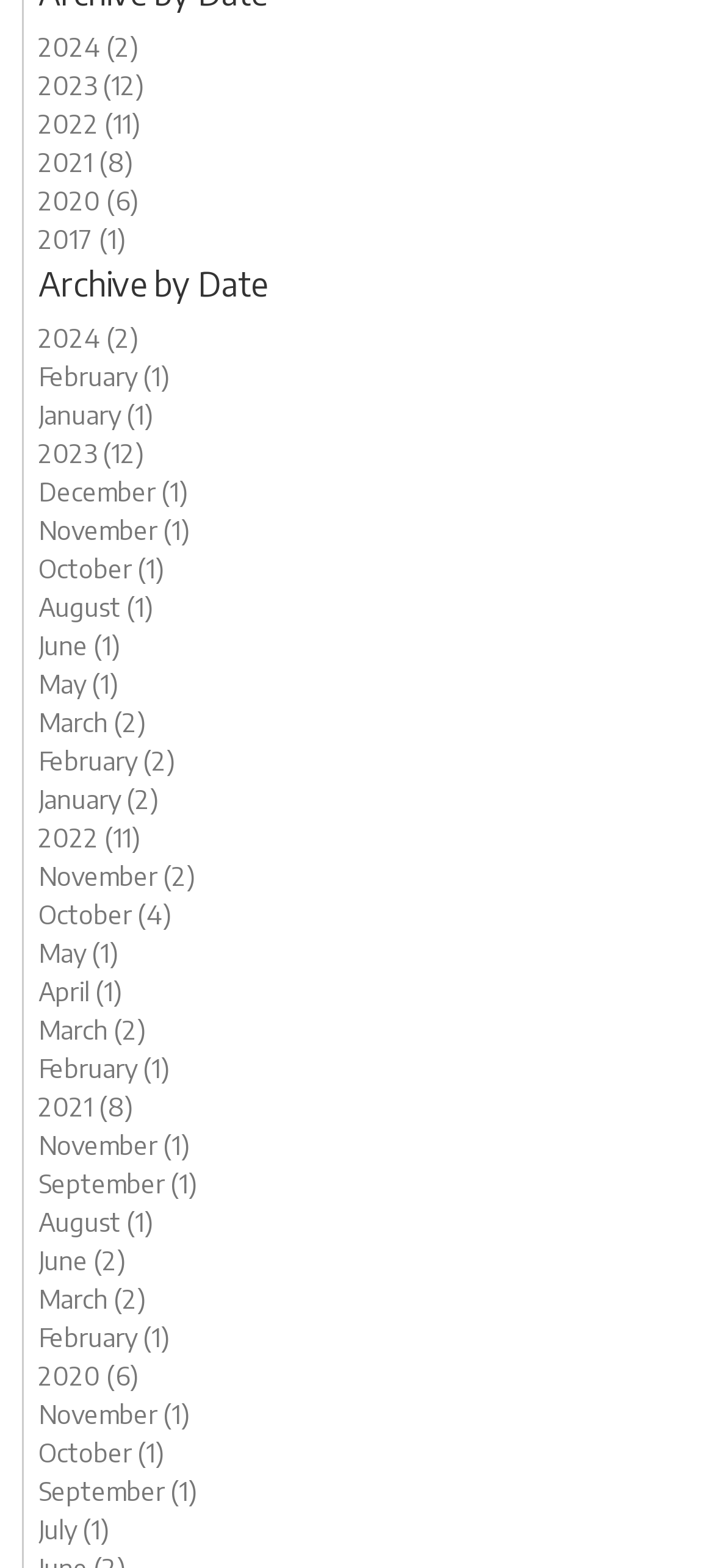Find the bounding box coordinates of the element's region that should be clicked in order to follow the given instruction: "Go to February 2024". The coordinates should consist of four float numbers between 0 and 1, i.e., [left, top, right, bottom].

[0.054, 0.229, 0.238, 0.249]